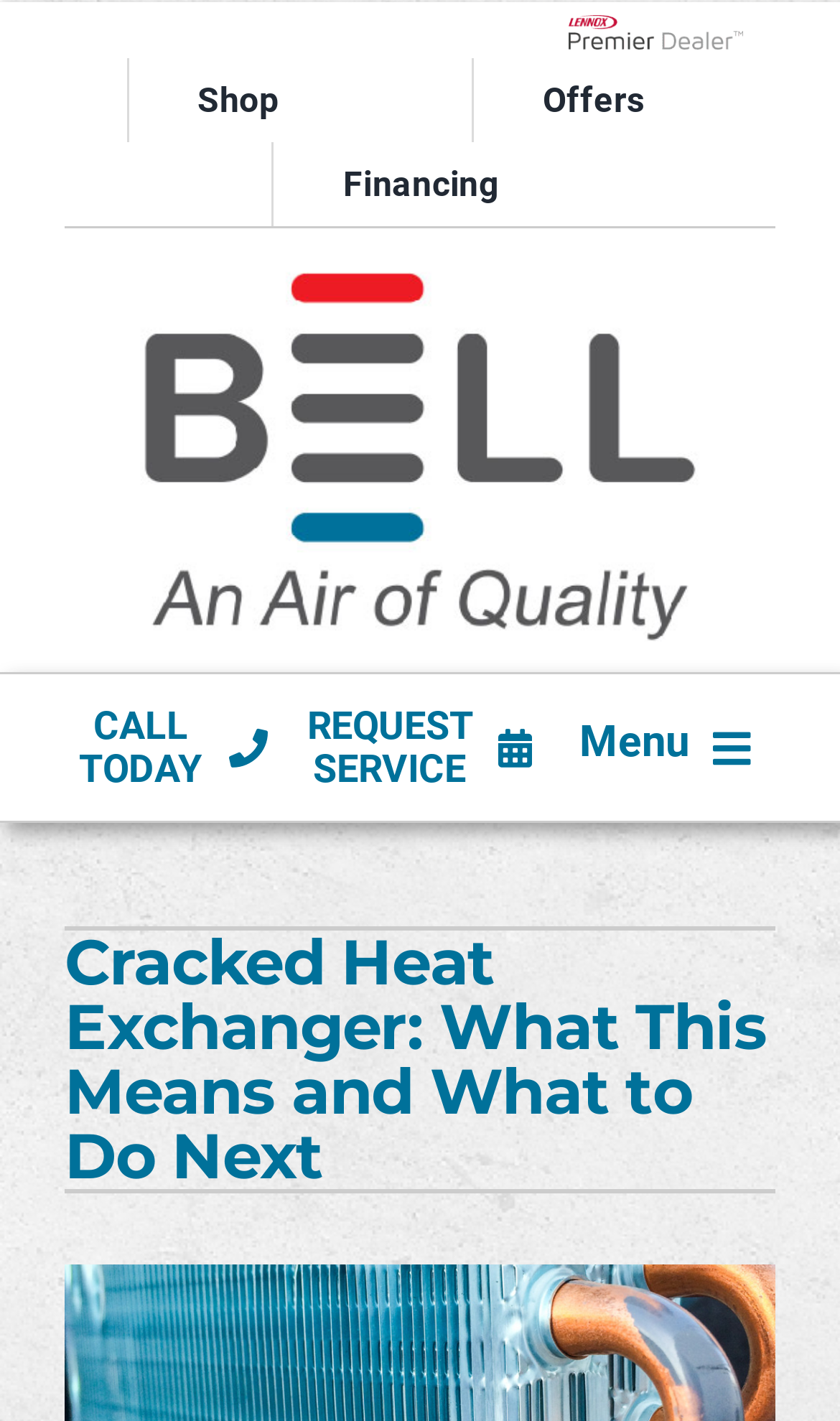Please give a one-word or short phrase response to the following question: 
What is the position of the 'CALL TODAY' link?

Top-left